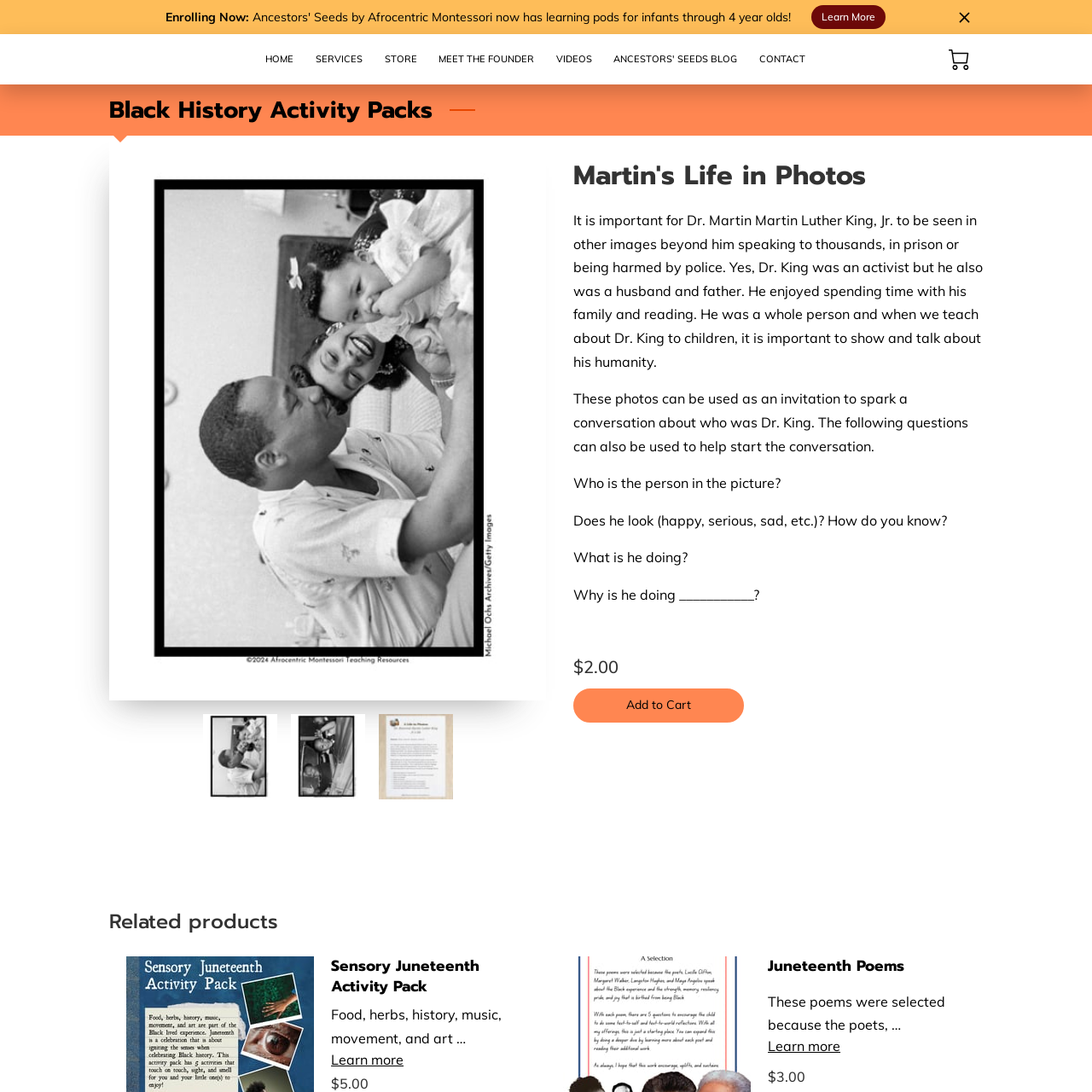Reply to the question below using a single word or brief phrase:
What is the name of the person in the picture?

Dr. Martin Luther King, Jr.